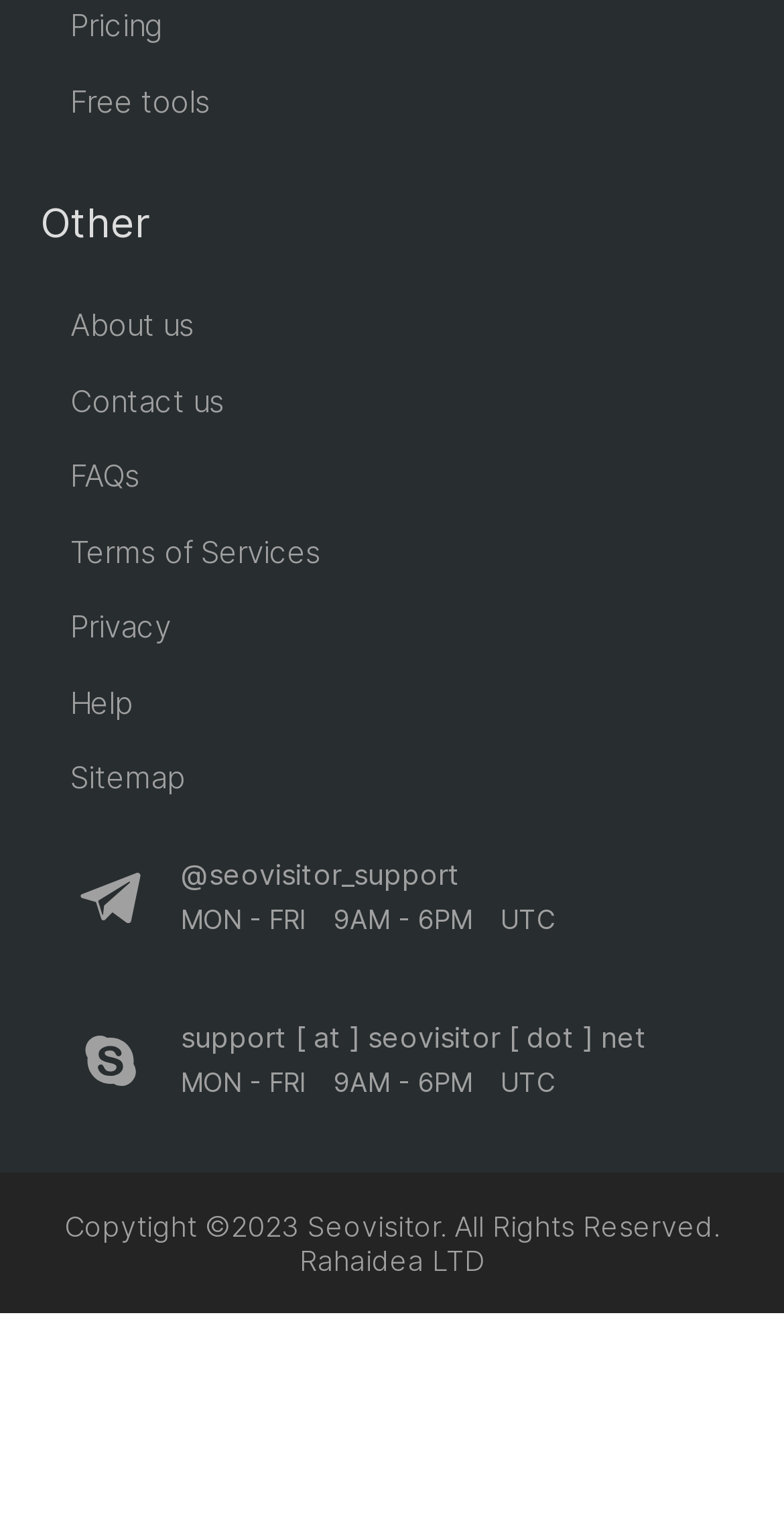Please answer the following question as detailed as possible based on the image: 
What is the company's year of copyright?

The company's year of copyright can be found at the bottom of the webpage, in the copyright section, which states 'Copytright ©2023 Seovisitor. All Rights Reserved. Rahaidea LTD'.